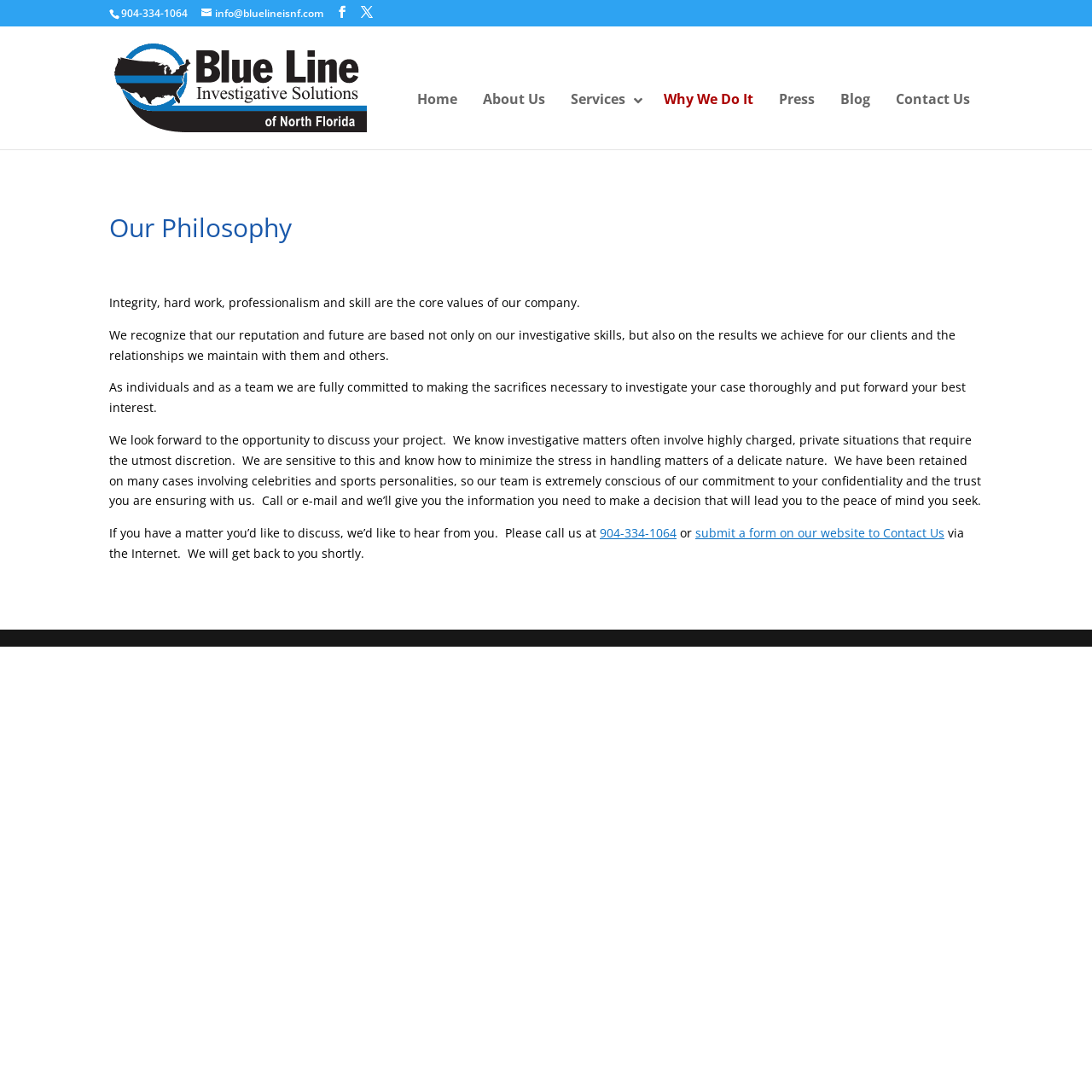Identify the bounding box coordinates for the element you need to click to achieve the following task: "Go to the home page". Provide the bounding box coordinates as four float numbers between 0 and 1, in the form [left, top, right, bottom].

[0.37, 0.071, 0.43, 0.111]